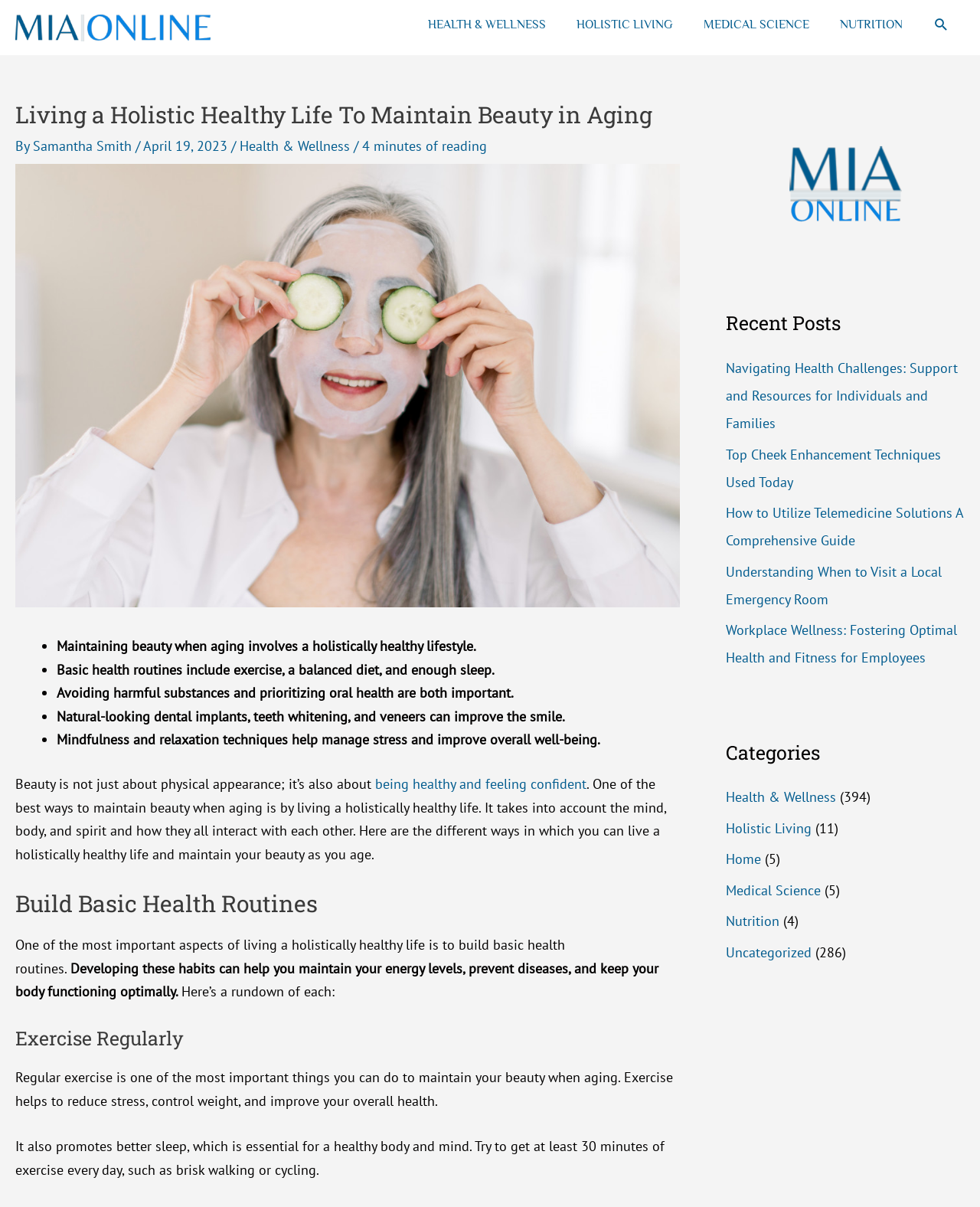Pinpoint the bounding box coordinates of the clickable element needed to complete the instruction: "Post a comment". The coordinates should be provided as four float numbers between 0 and 1: [left, top, right, bottom].

None